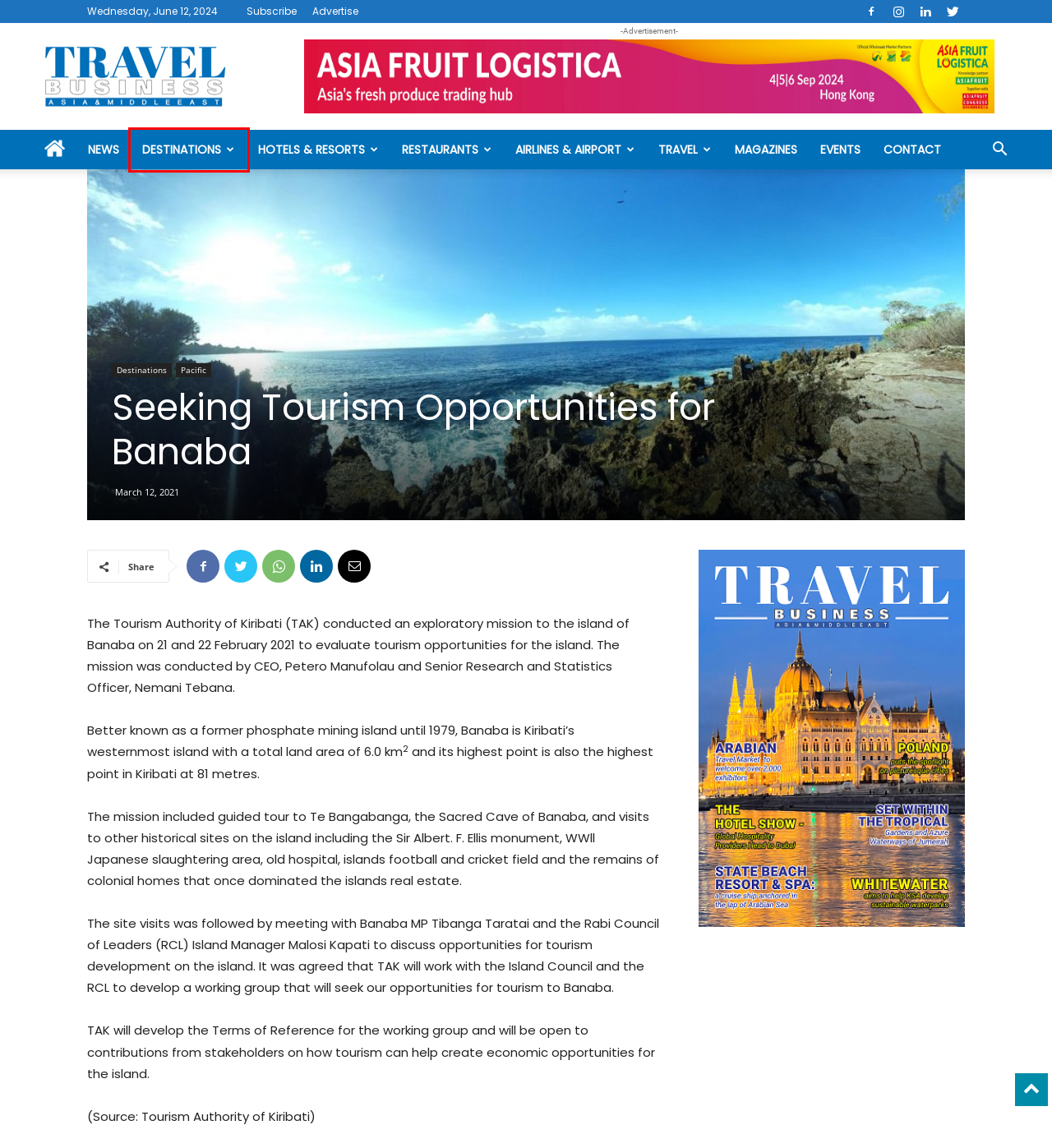You have a screenshot of a webpage with a red bounding box around an element. Select the webpage description that best matches the new webpage after clicking the element within the red bounding box. Here are the descriptions:
A. Hotels & Resorts Archives - Travel Business
B. Digital Magazines - Travel Business
C. Restaurants Archives - Travel Business
D. Events Archive - Travel Business
E. Contact Us - Travel Business
F. Destinations Archives - Travel Business
G. Asia & Far East Archives - Travel Business
H. Airlines & Airport Archives - Travel Business

F